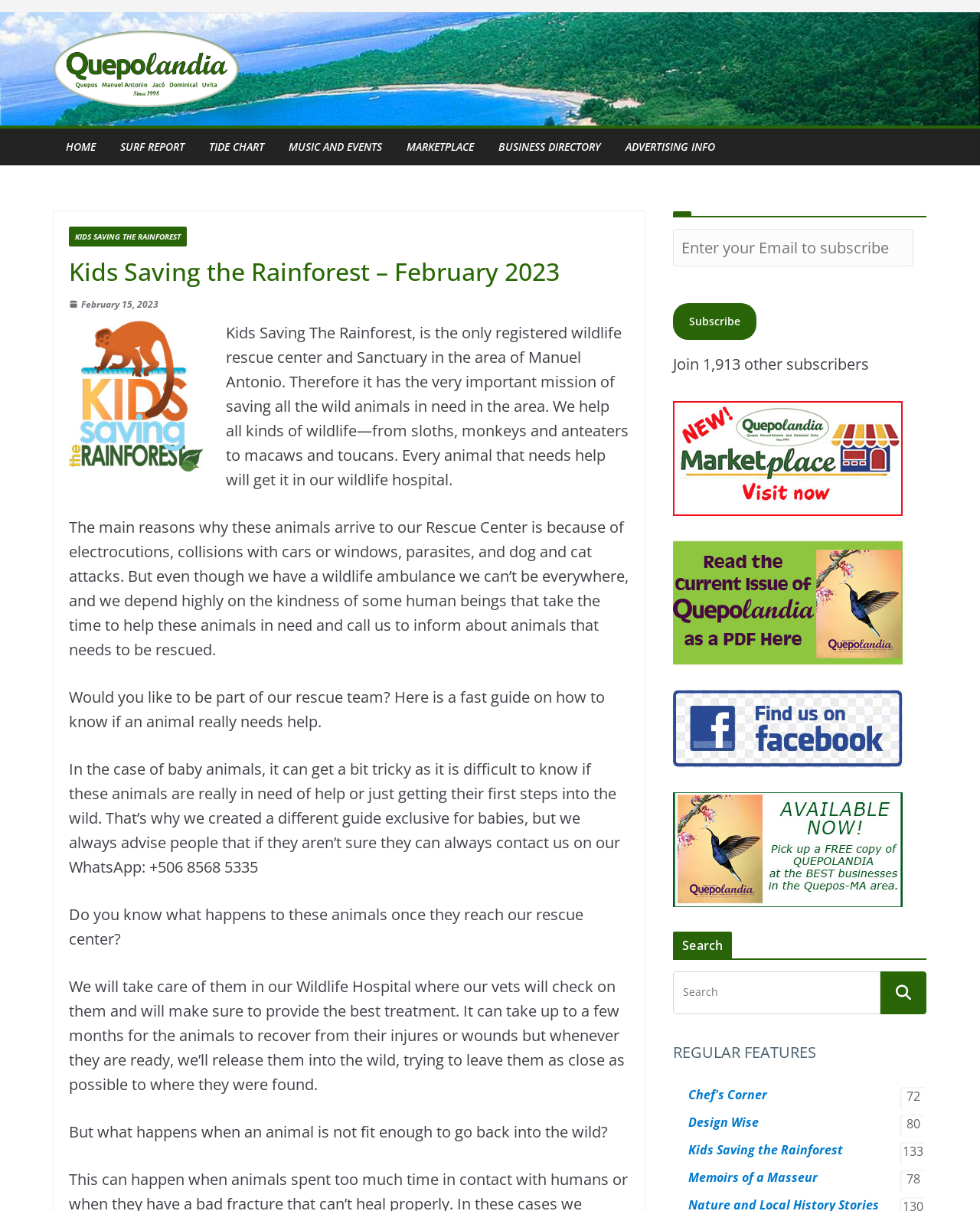Identify the bounding box coordinates for the UI element mentioned here: "name="s" placeholder="Search"". Provide the coordinates as four float values between 0 and 1, i.e., [left, top, right, bottom].

[0.687, 0.802, 0.898, 0.837]